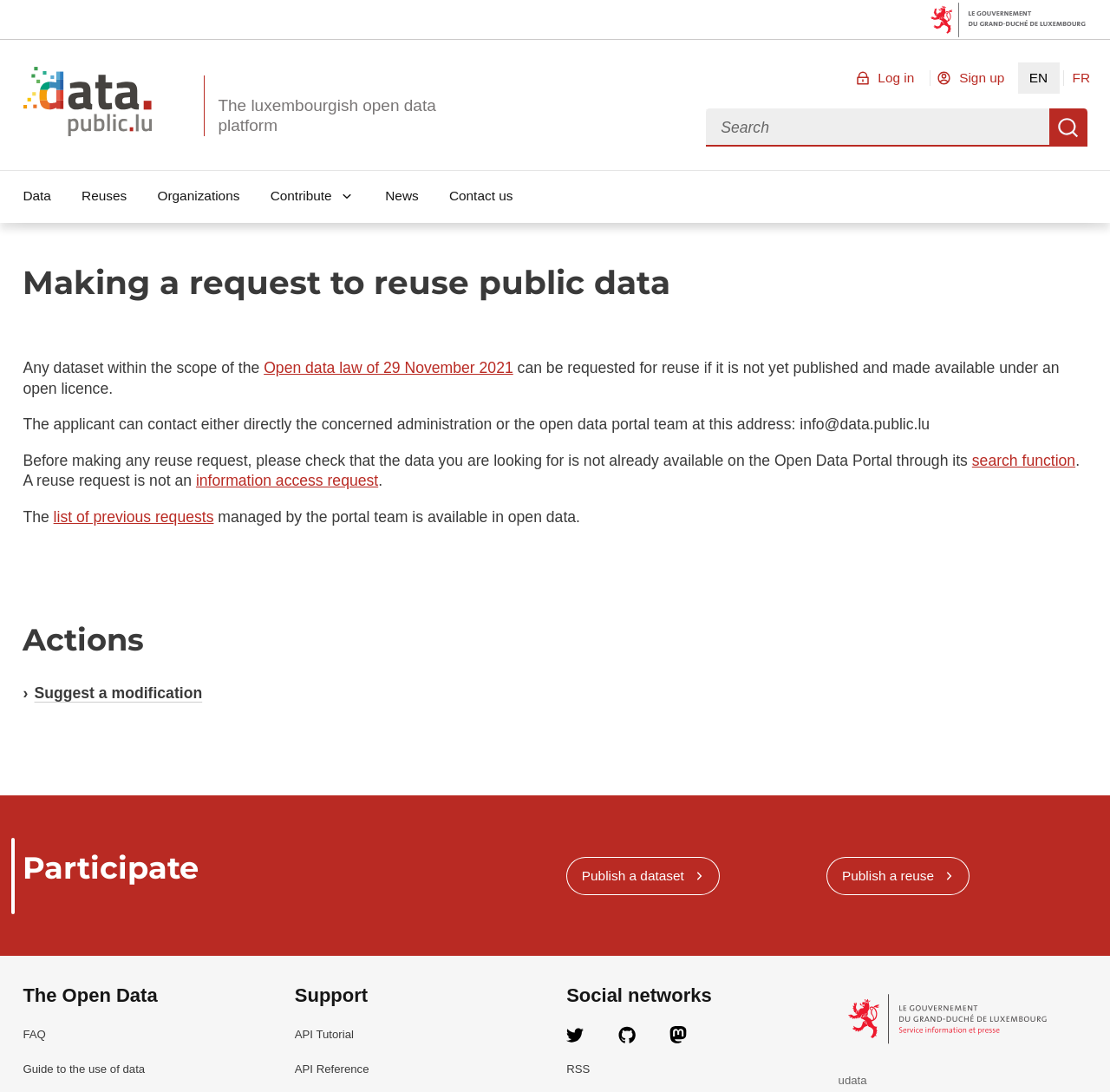Show me the bounding box coordinates of the clickable region to achieve the task as per the instruction: "Make a request to reuse public data".

[0.021, 0.239, 0.979, 0.279]